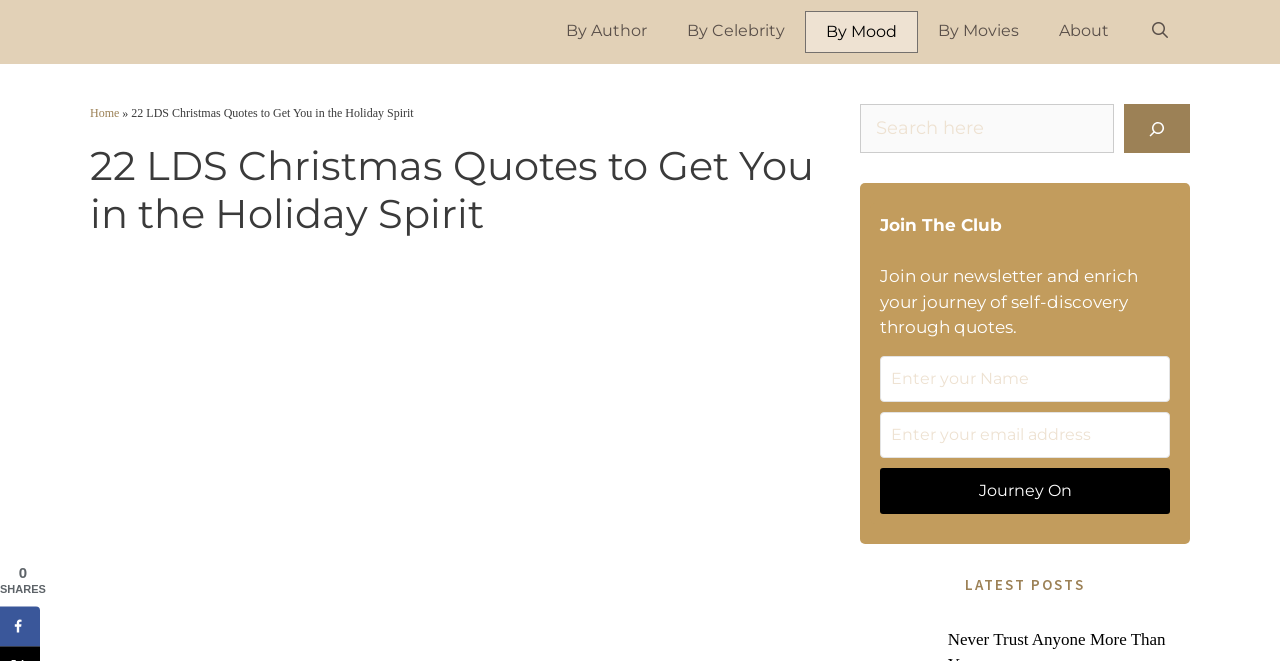Find the bounding box of the UI element described as follows: "aria-label="Search"".

[0.878, 0.158, 0.93, 0.232]